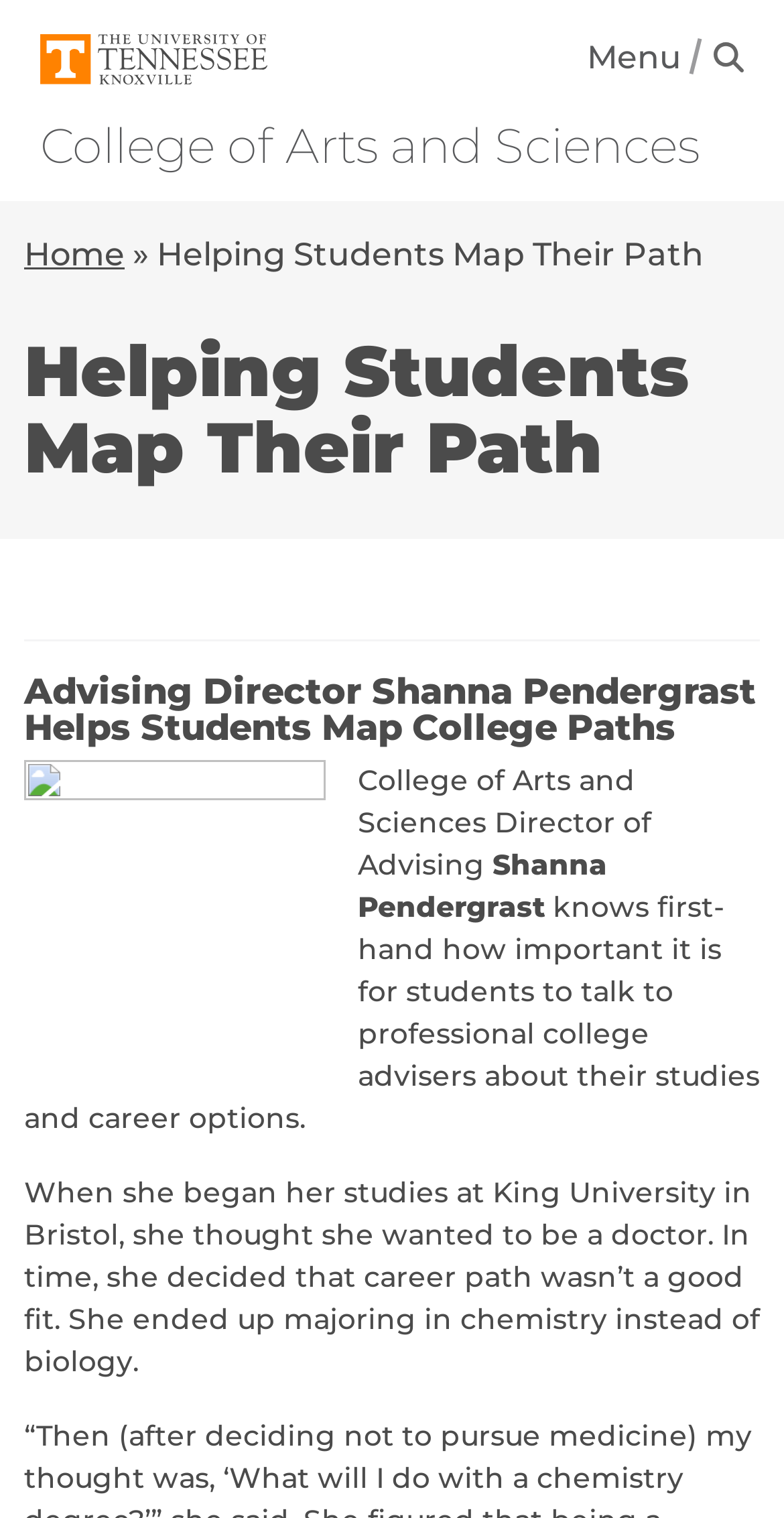Identify the bounding box of the HTML element described as: "Home".

[0.031, 0.155, 0.159, 0.18]